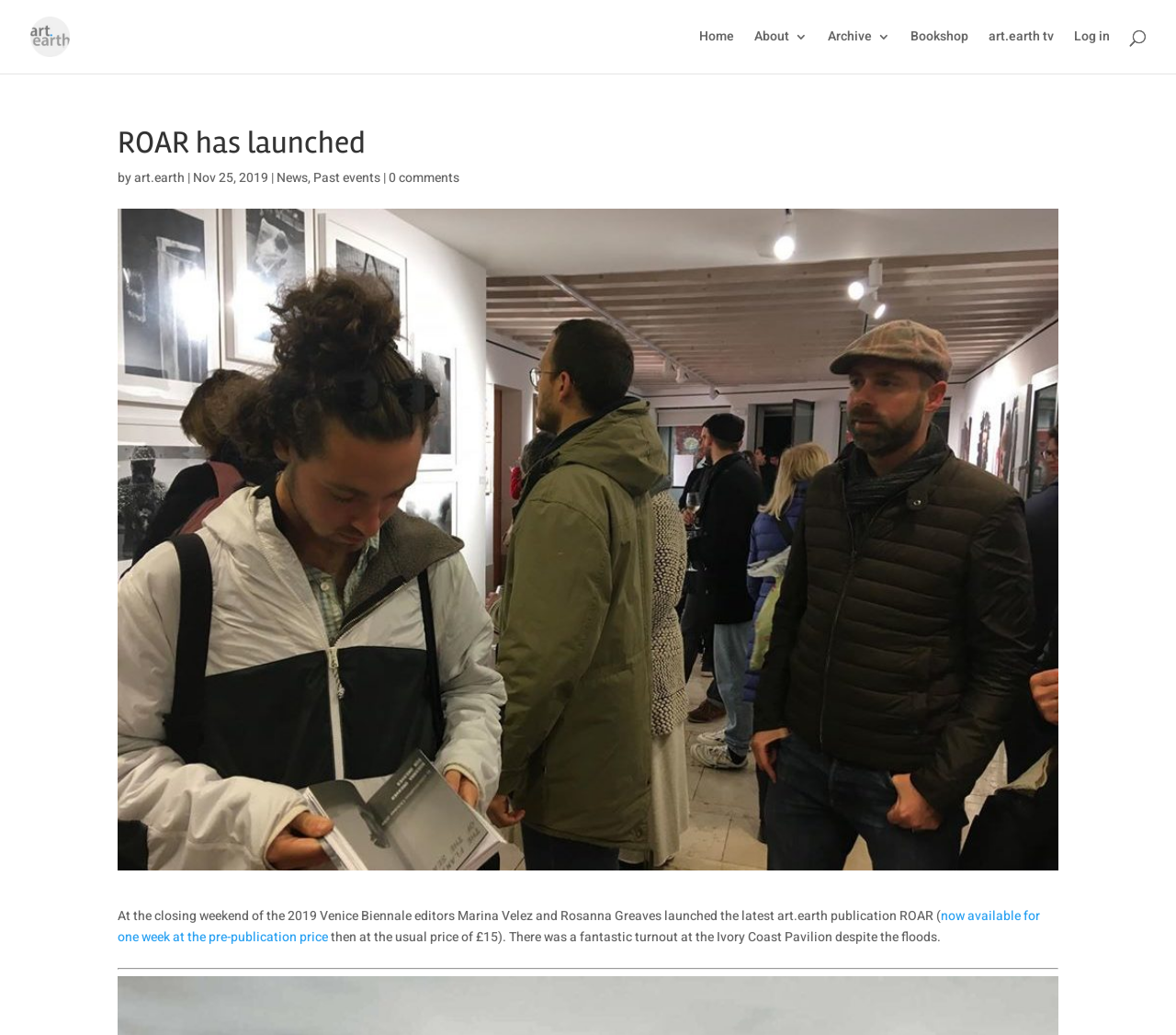Specify the bounding box coordinates for the region that must be clicked to perform the given instruction: "go to home page".

[0.595, 0.029, 0.624, 0.071]